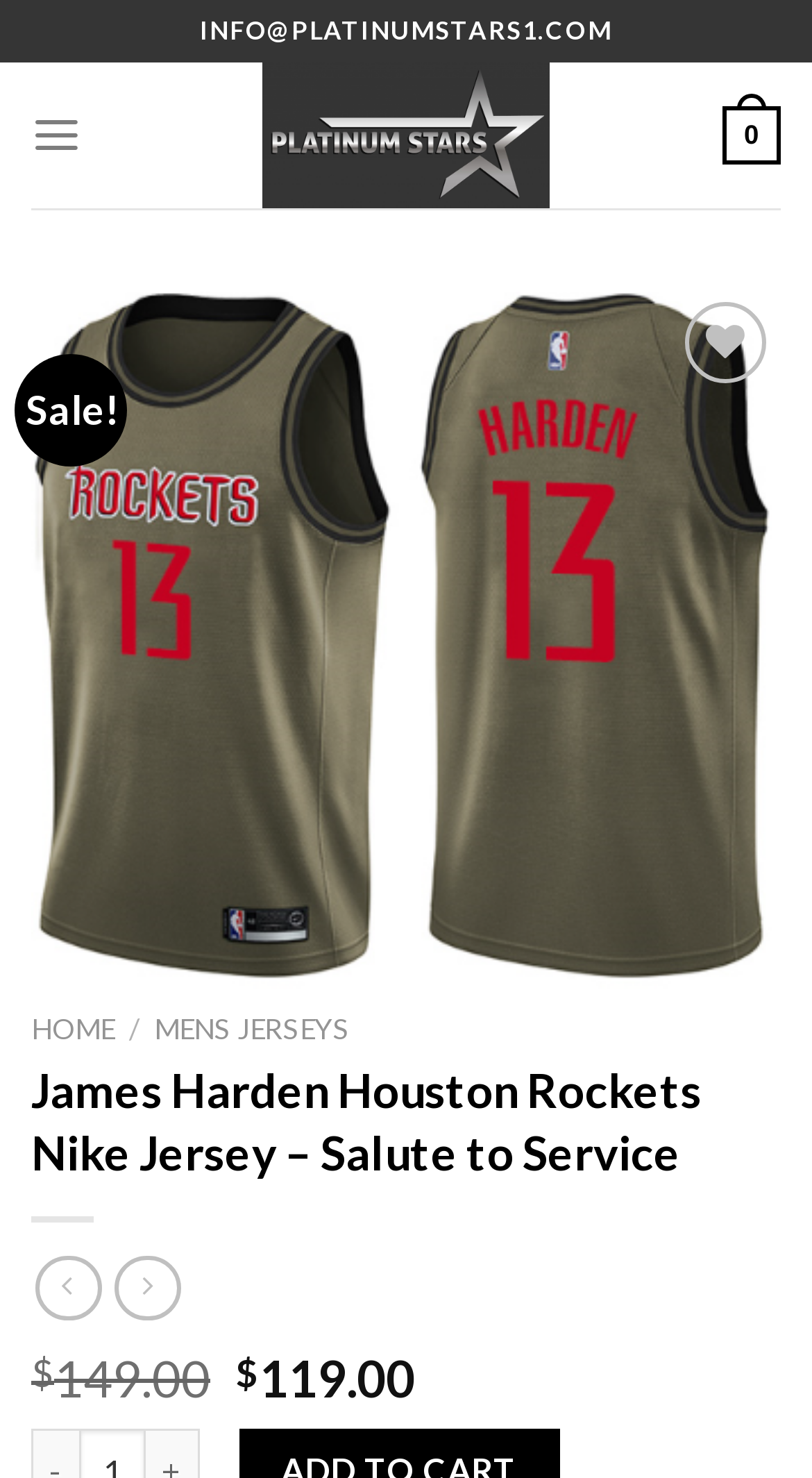Identify the bounding box coordinates for the UI element mentioned here: "DOWNLOAD OUR PRODUCTS HERE". Provide the coordinates as four float values between 0 and 1, i.e., [left, top, right, bottom].

None